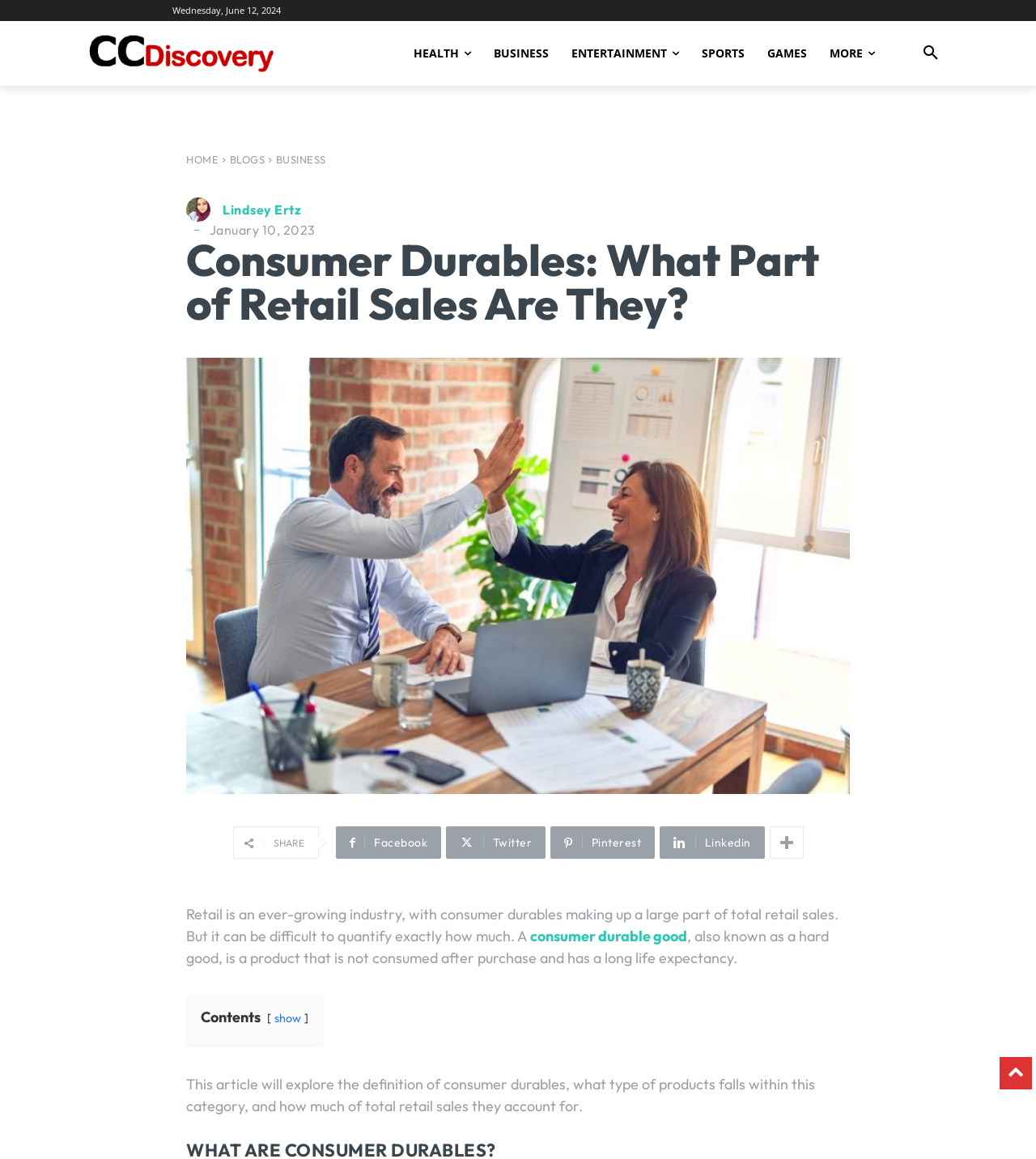Find the bounding box coordinates for the area you need to click to carry out the instruction: "Share on Facebook". The coordinates should be four float numbers between 0 and 1, indicated as [left, top, right, bottom].

[0.324, 0.713, 0.426, 0.741]